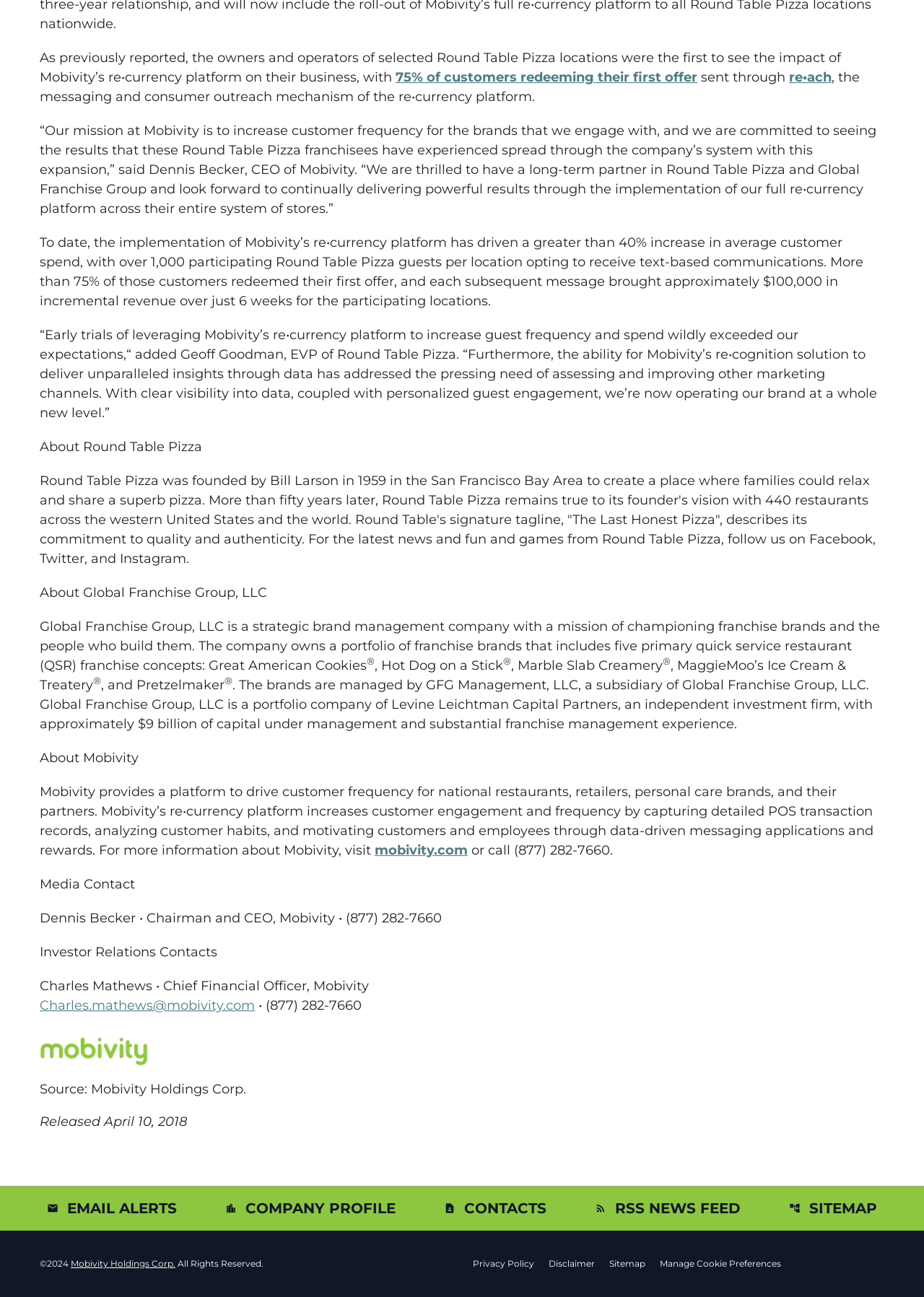Respond with a single word or phrase for the following question: 
What is the name of the company that owns Round Table Pizza?

Global Franchise Group, LLC